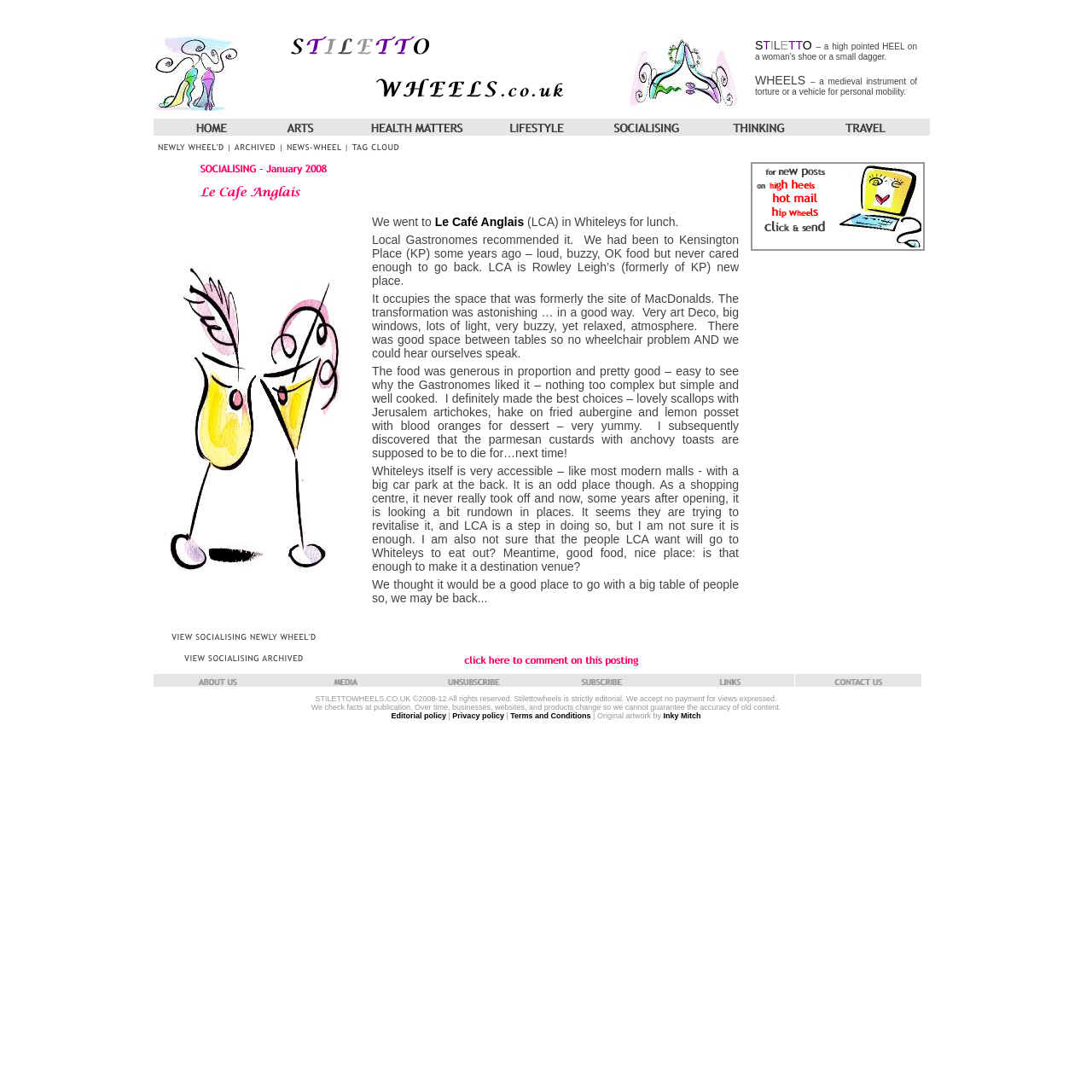Please reply to the following question with a single word or a short phrase:
What is the location of Le Café Anglais?

Whiteleys